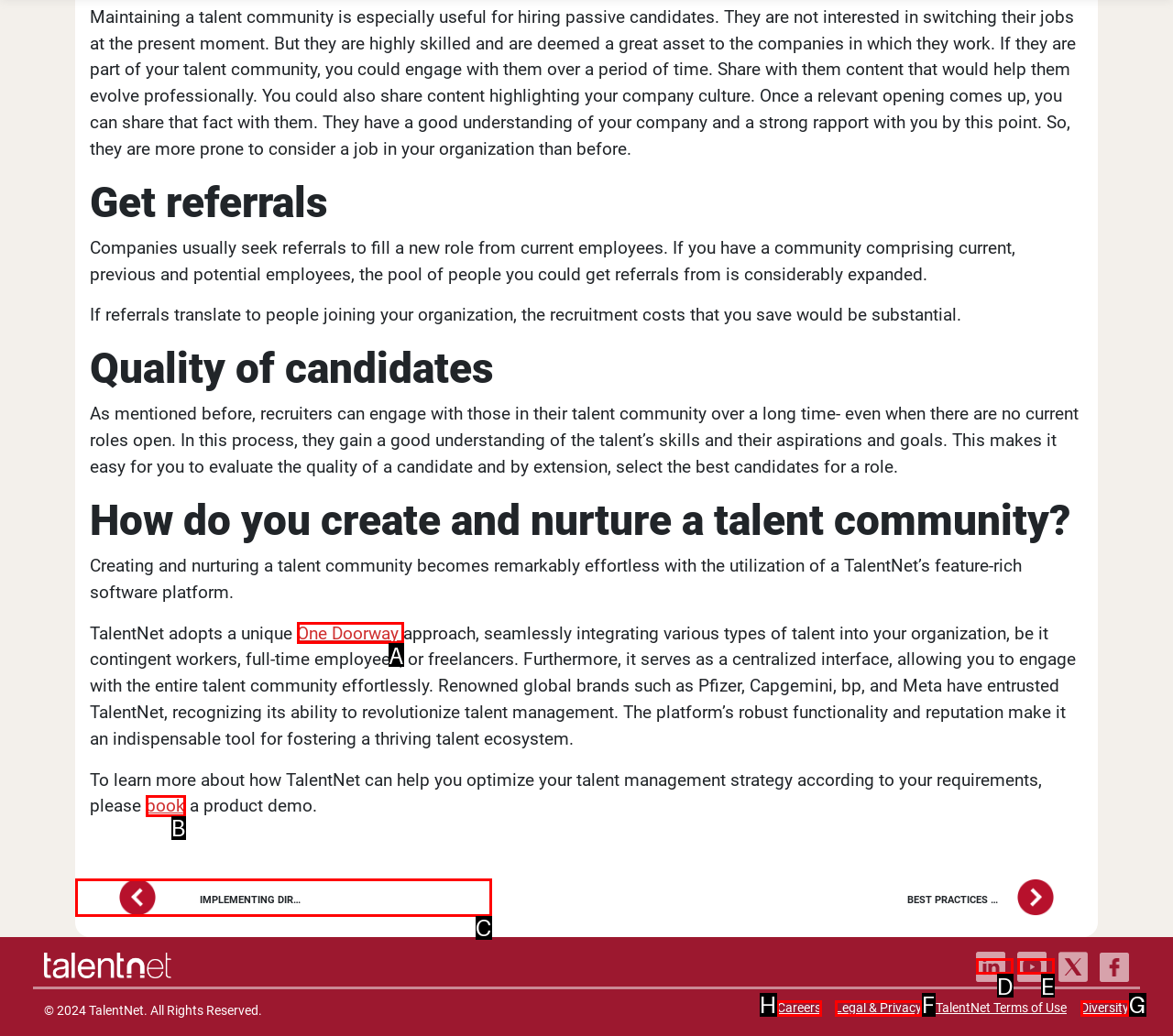Select the appropriate HTML element to click on to finish the task: Go to the Careers page.
Answer with the letter corresponding to the selected option.

H